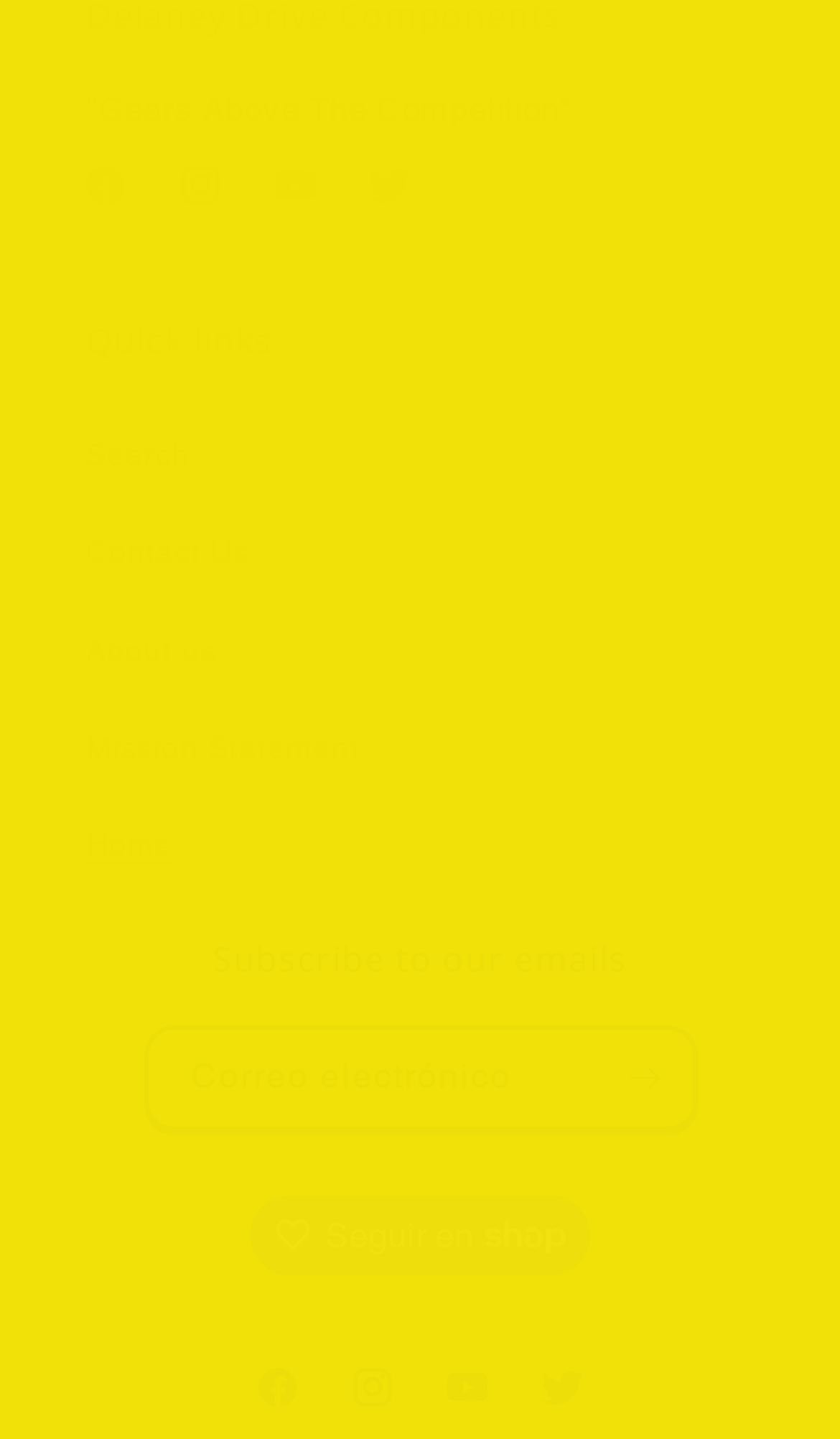Locate the bounding box coordinates of the element that needs to be clicked to carry out the instruction: "Go to home page". The coordinates should be given as four float numbers ranging from 0 to 1, i.e., [left, top, right, bottom].

[0.103, 0.554, 0.897, 0.622]